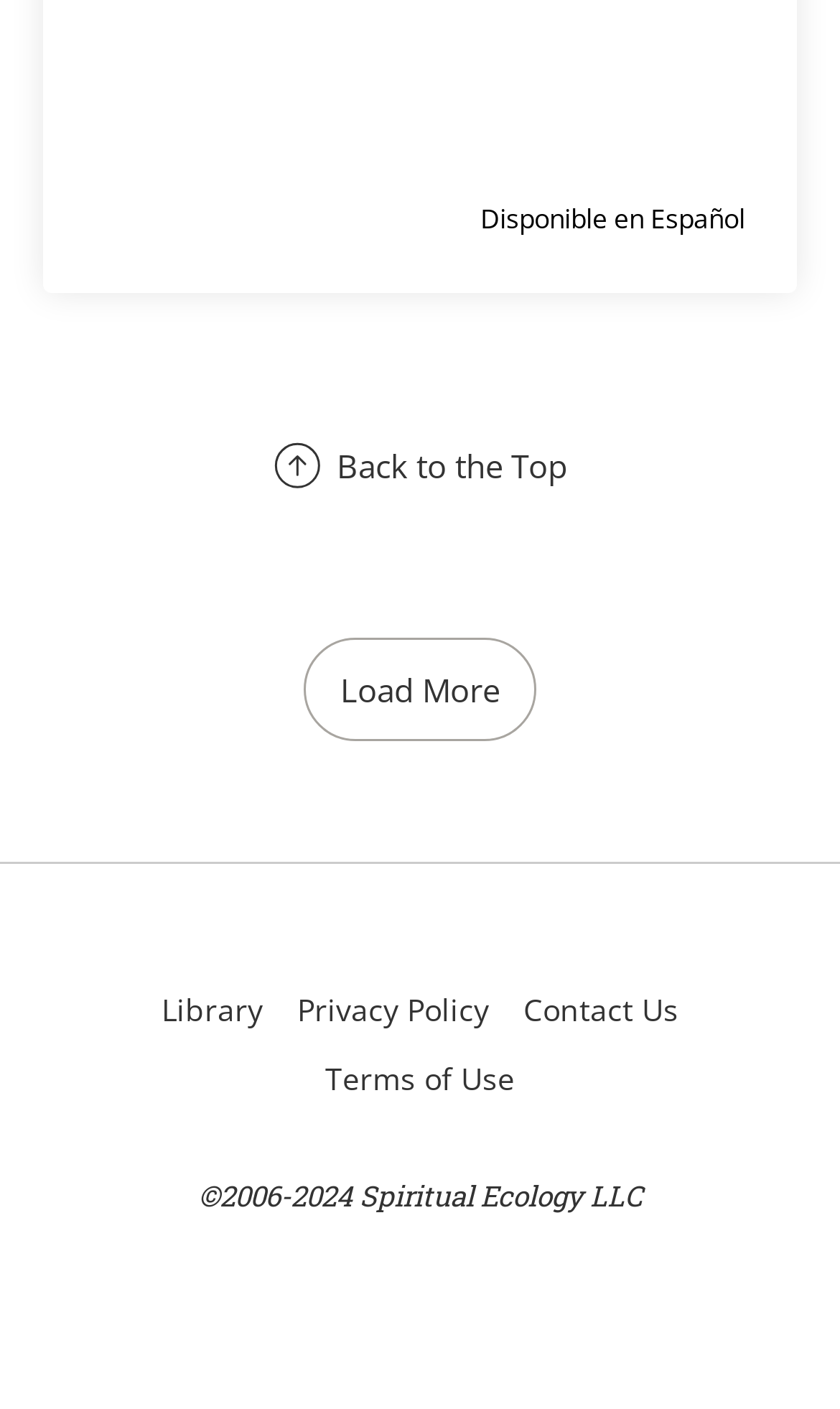Based on the element description Library, identify the bounding box of the UI element in the given webpage screenshot. The coordinates should be in the format (top-left x, top-left y, bottom-right x, bottom-right y) and must be between 0 and 1.

[0.172, 0.699, 0.333, 0.747]